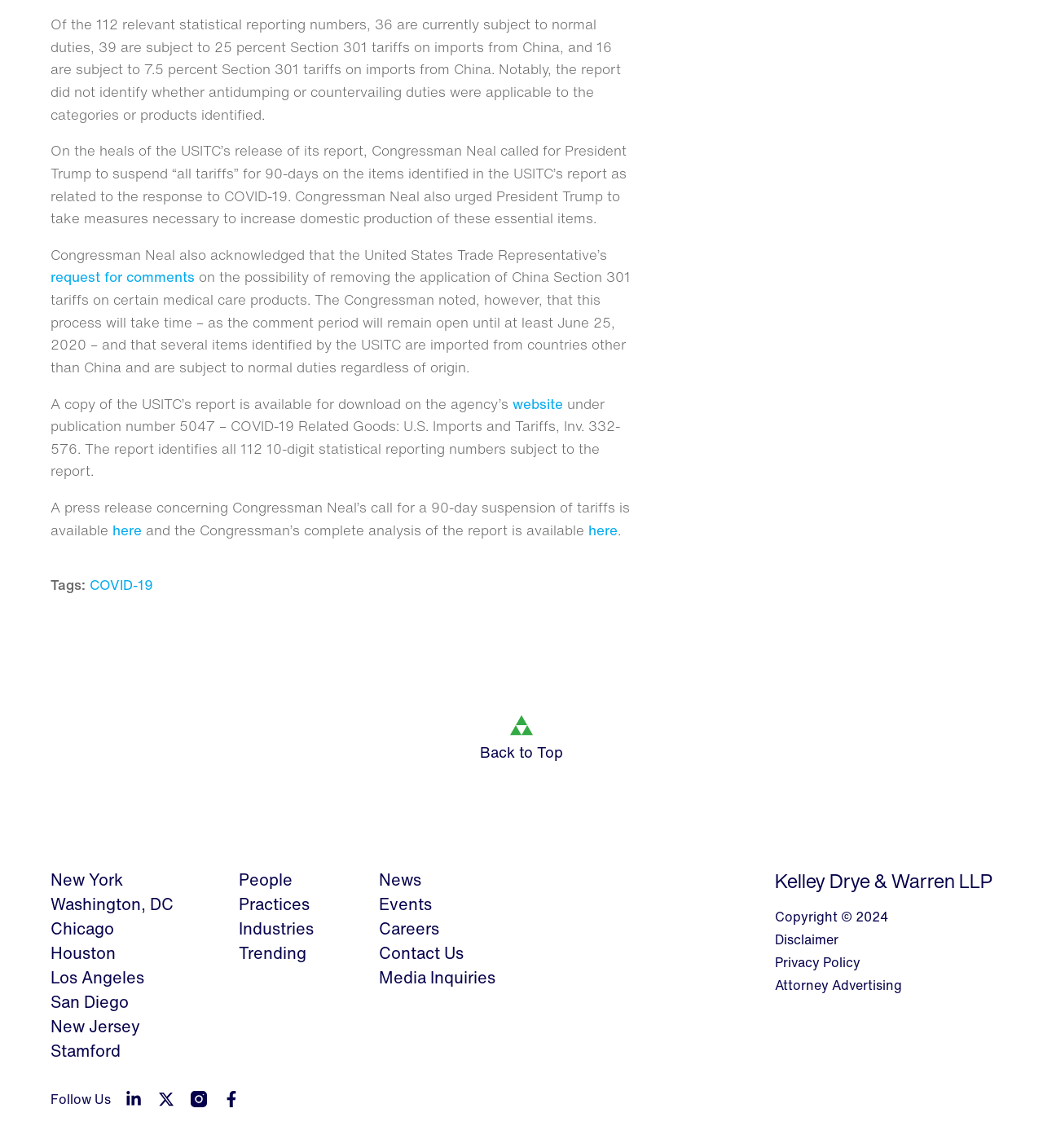Specify the bounding box coordinates of the region I need to click to perform the following instruction: "Check Customer Reviews". The coordinates must be four float numbers in the range of 0 to 1, i.e., [left, top, right, bottom].

None